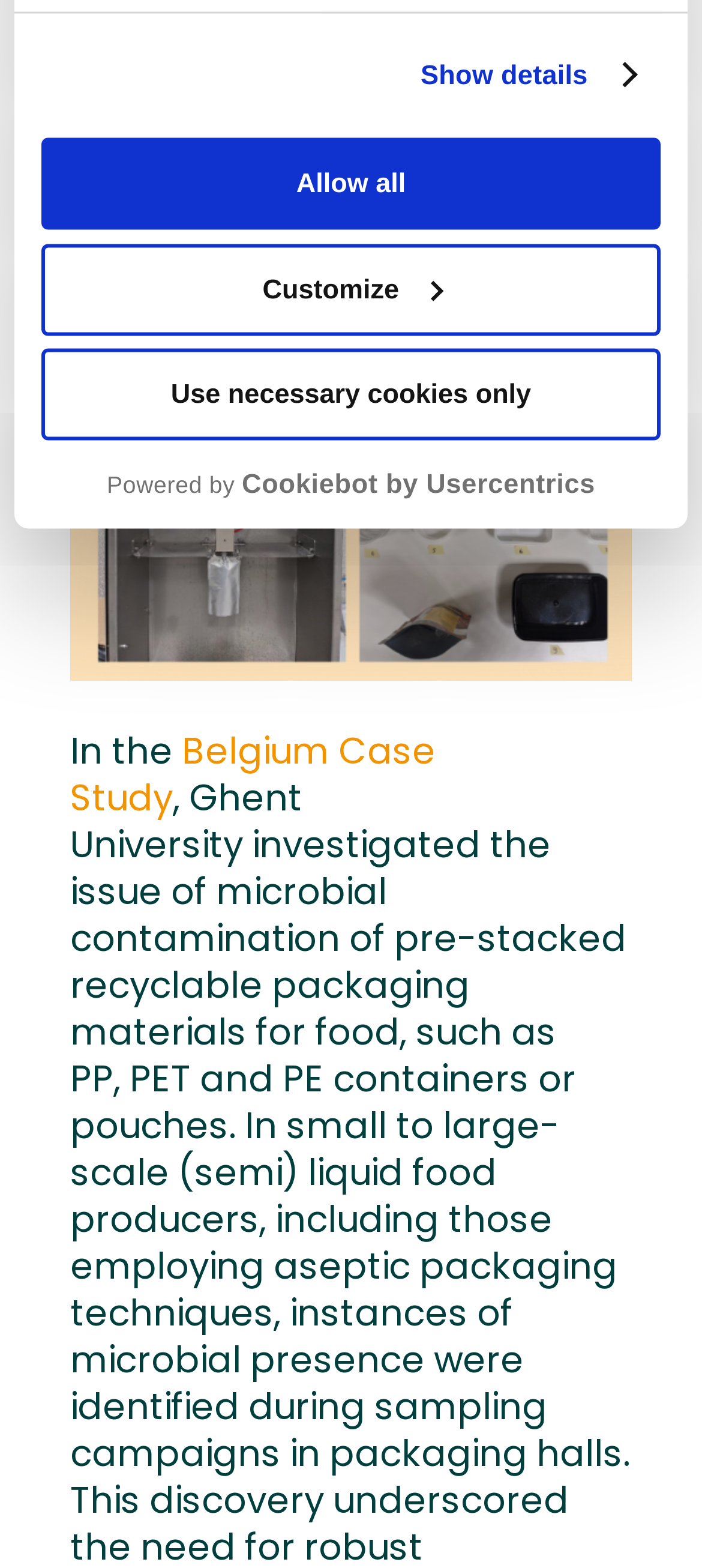Please specify the bounding box coordinates in the format (top-left x, top-left y, bottom-right x, bottom-right y), with all values as floating point numbers between 0 and 1. Identify the bounding box of the UI element described by: Use necessary cookies only

[0.059, 0.222, 0.941, 0.281]